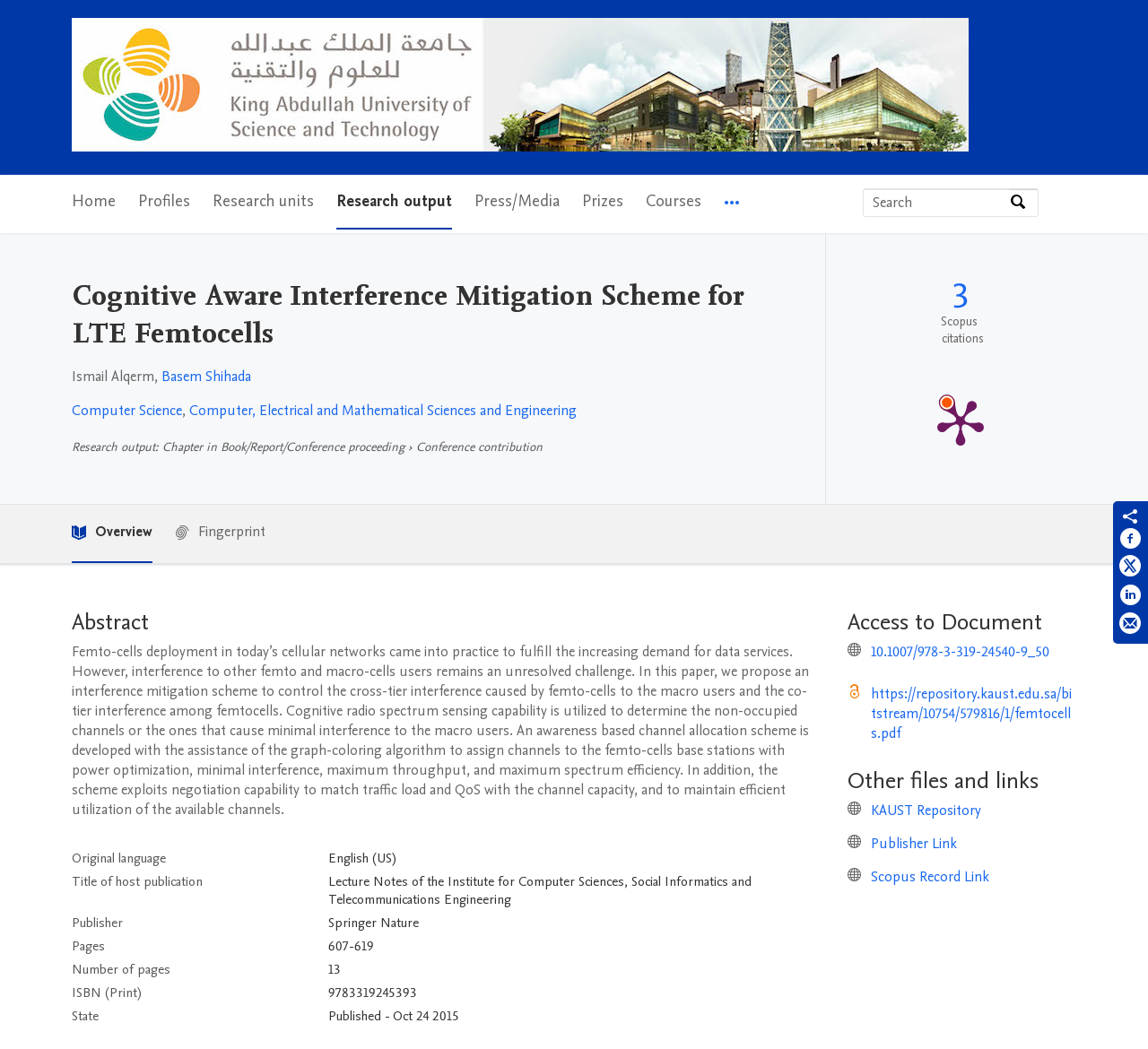Determine the bounding box coordinates of the area to click in order to meet this instruction: "View research output".

[0.062, 0.418, 0.135, 0.434]